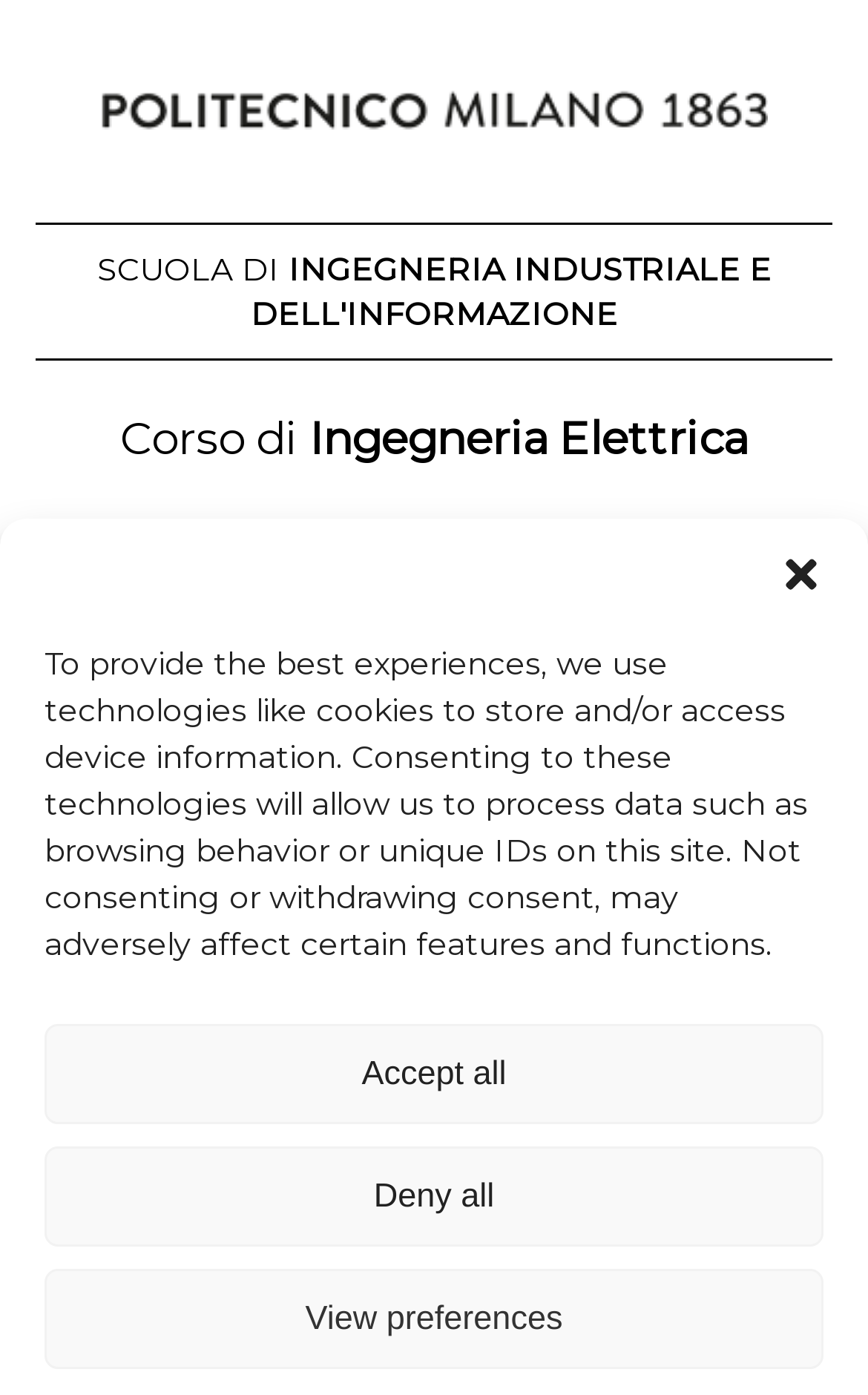Respond to the question below with a concise word or phrase:
What is the text above the 'Corso di Ingegneria Elettrica' link?

SCUOLA DI INGEGNERIA INDUSTRIALE E DELL'INFORMAZIONE